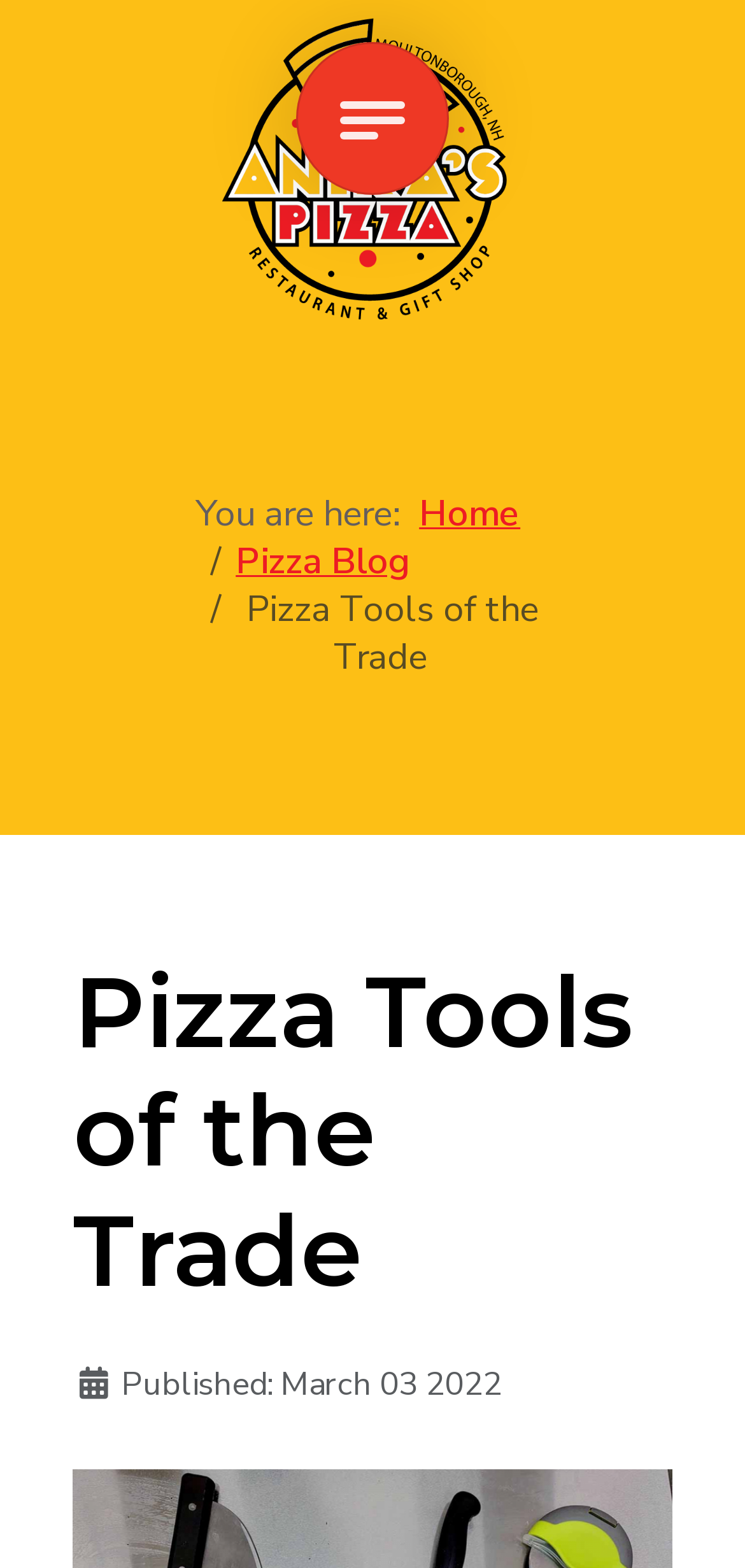What is the logo image located?
Please answer the question as detailed as possible.

I found the image element with the bounding box coordinates [0.285, 0.0, 0.715, 0.216] and determined that it is located at the top center of the page.